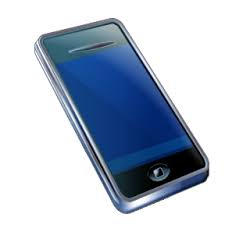What is the shape of the smartphone's edges?
Refer to the image and provide a one-word or short phrase answer.

Rounded